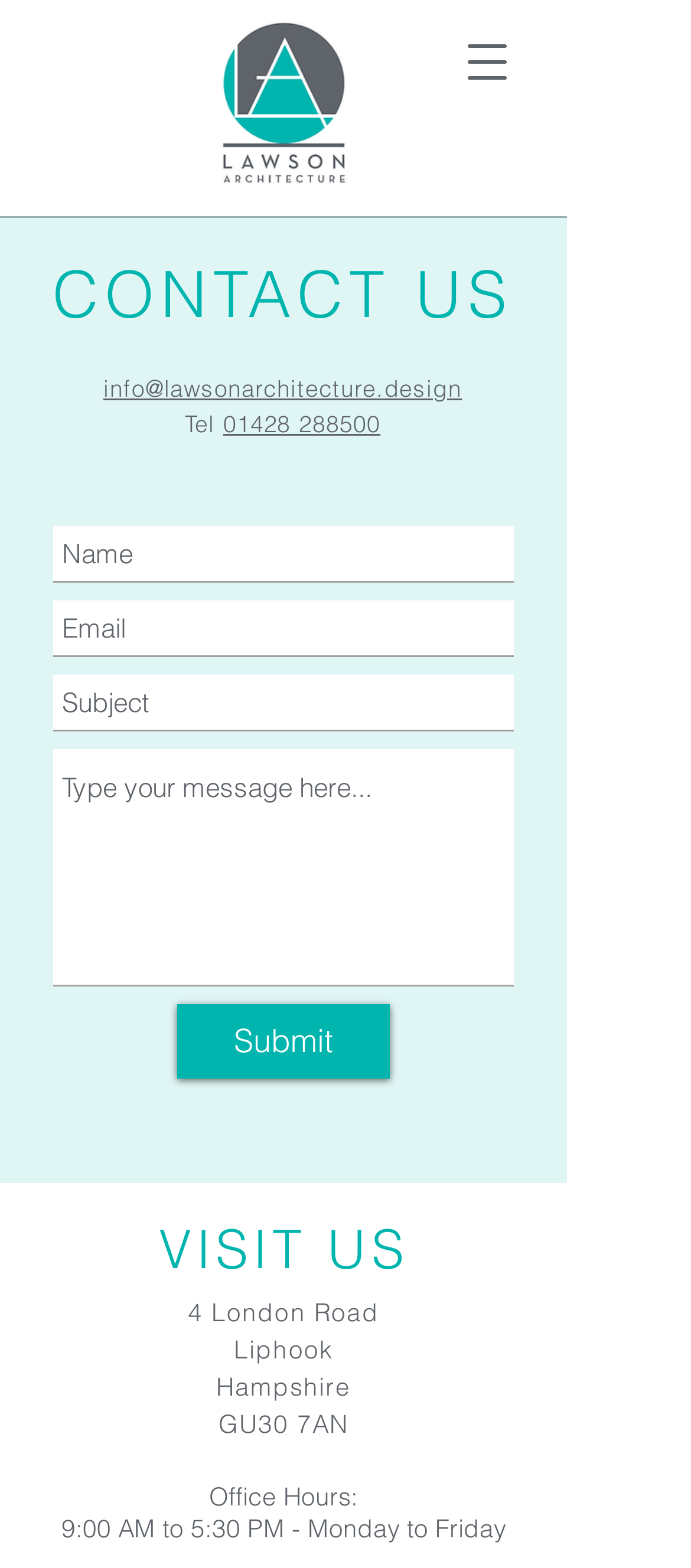Please find the bounding box coordinates of the element that must be clicked to perform the given instruction: "Enter your name". The coordinates should be four float numbers from 0 to 1, i.e., [left, top, right, bottom].

[0.077, 0.335, 0.744, 0.372]